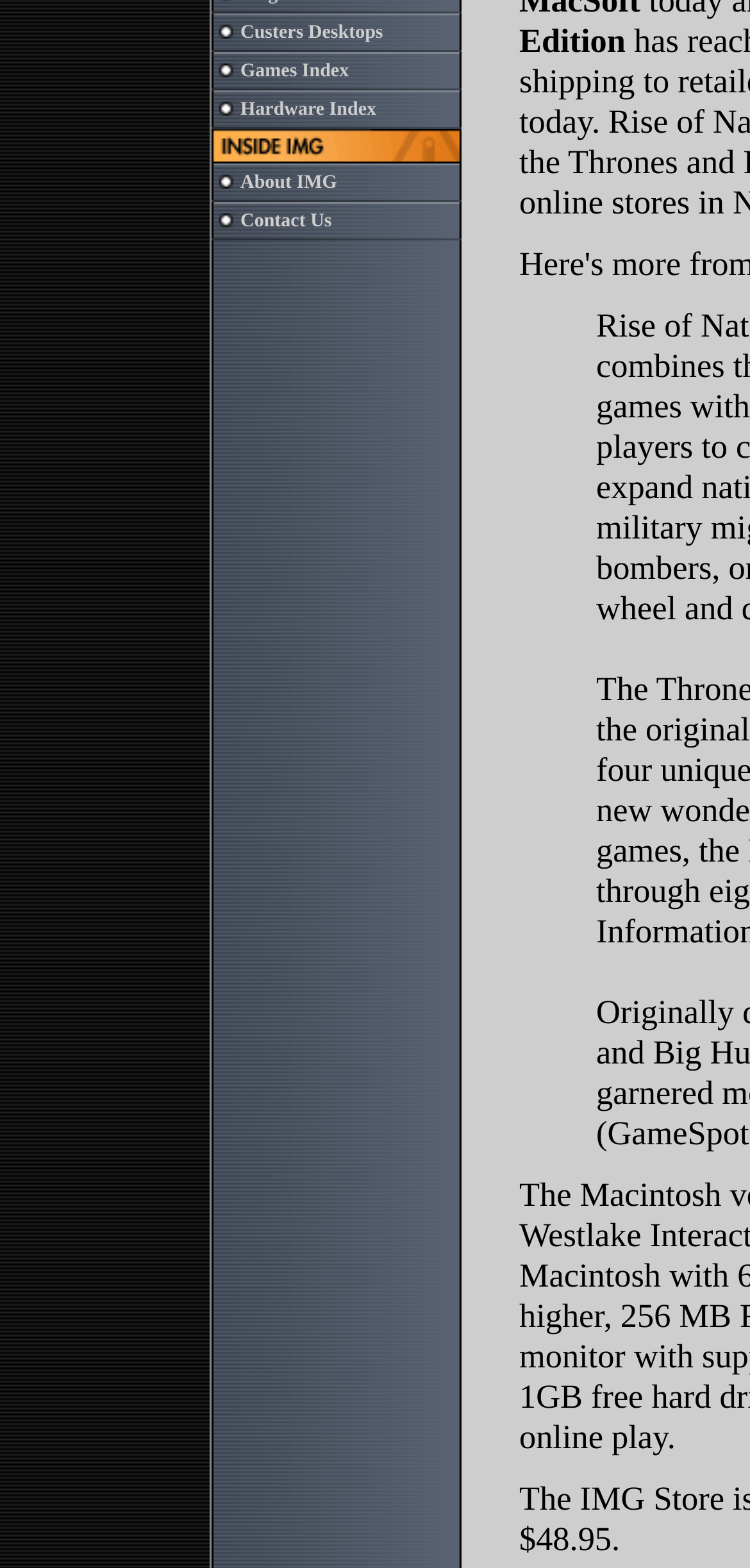Locate the bounding box coordinates of the UI element described by: "Contact Us". The bounding box coordinates should consist of four float numbers between 0 and 1, i.e., [left, top, right, bottom].

[0.321, 0.134, 0.442, 0.148]